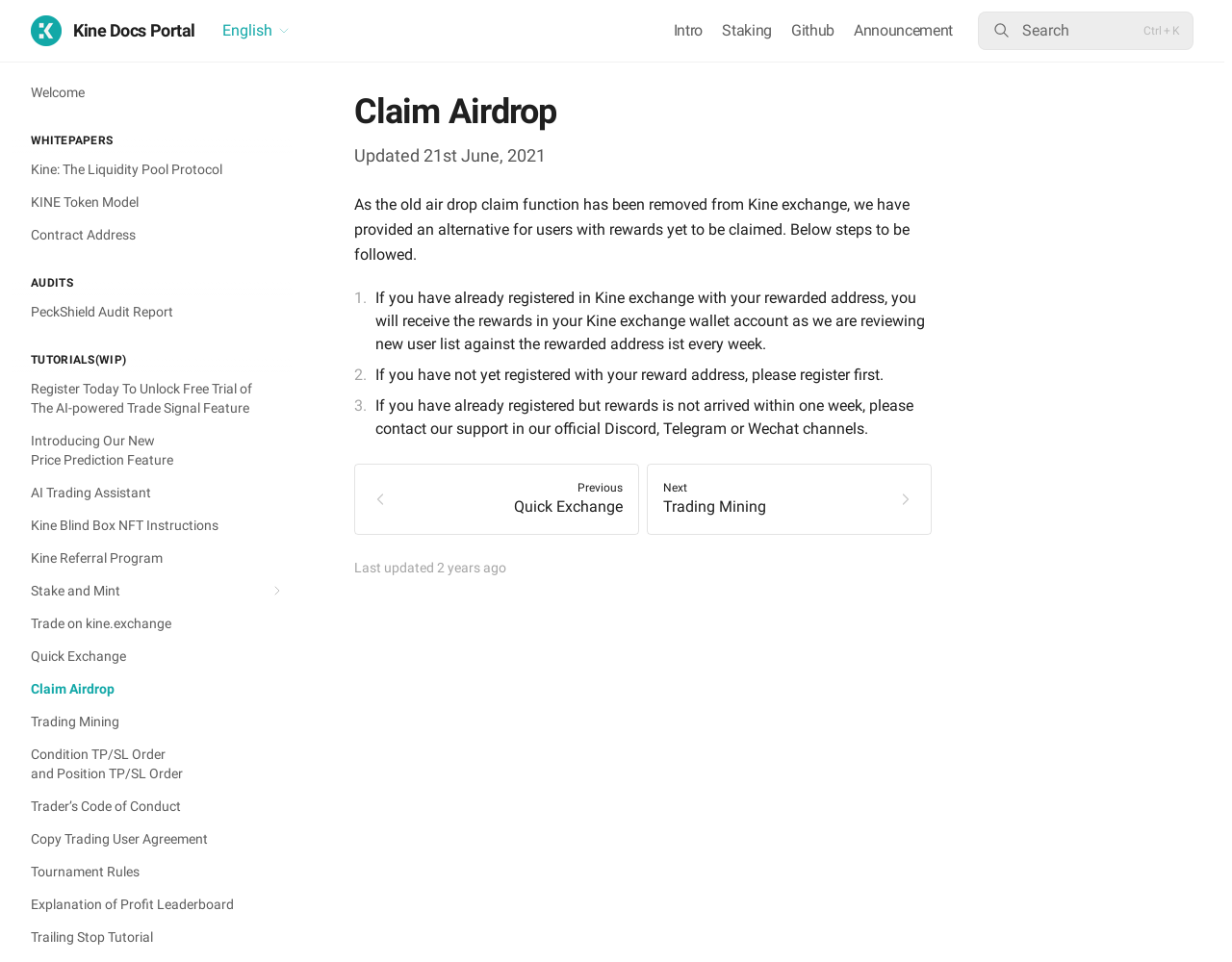What is the website's logo?
Give a thorough and detailed response to the question.

The logo is located at the top left corner of the webpage, and it is an image with the text 'Kine Docs Portal' next to it.